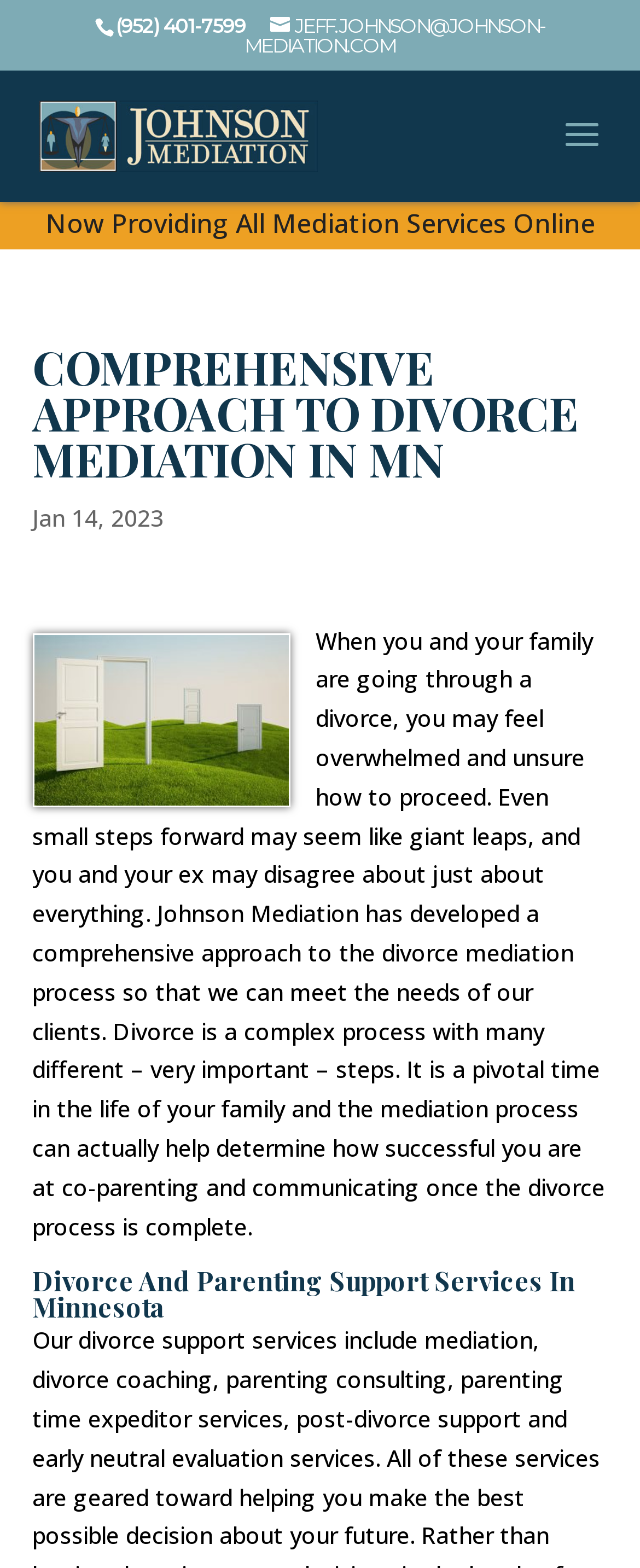Specify the bounding box coordinates (top-left x, top-left y, bottom-right x, bottom-right y) of the UI element in the screenshot that matches this description: name="s" placeholder="Search …" title="Search for:"

[0.468, 0.044, 0.873, 0.047]